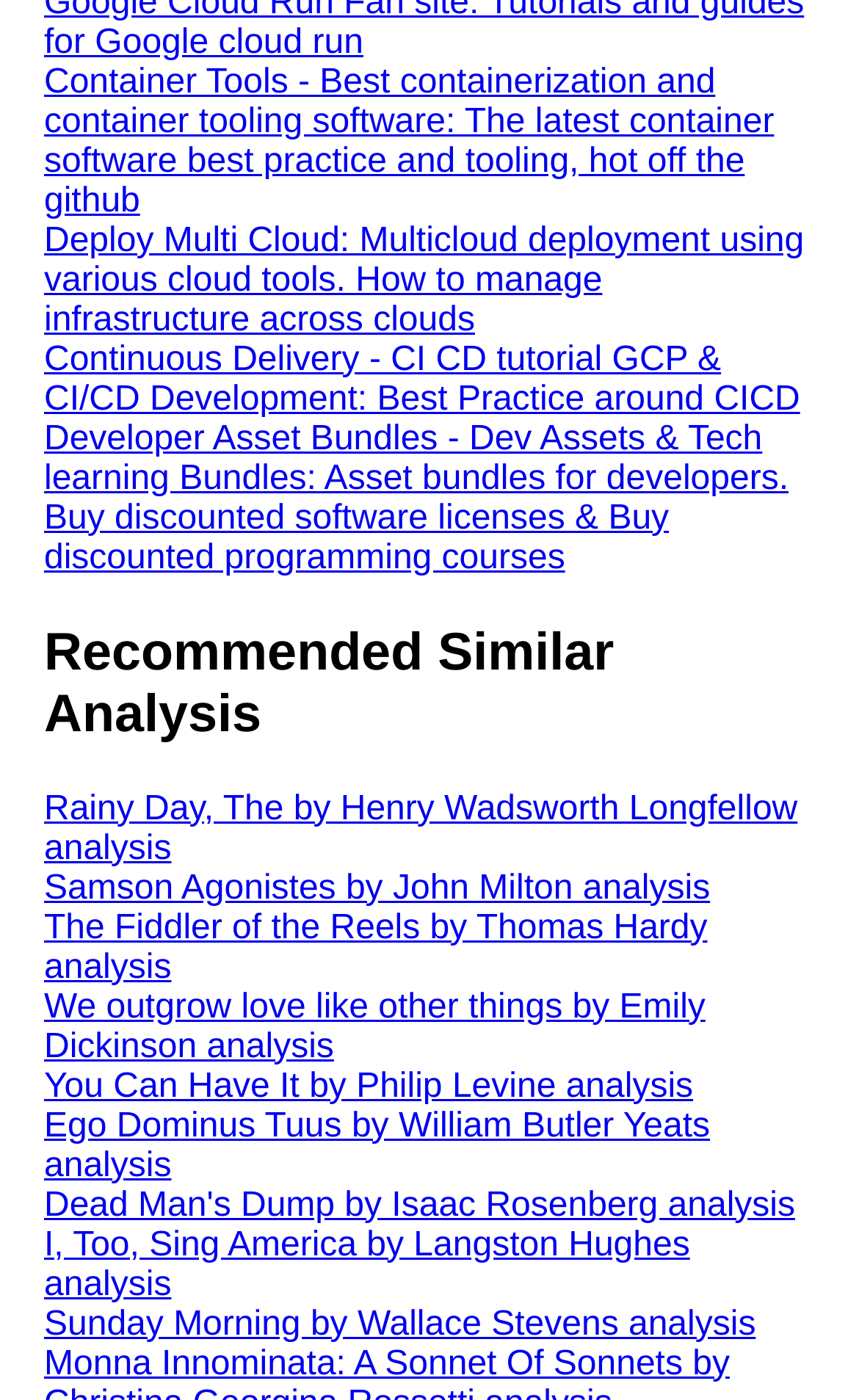What is the topic of the first link?
Examine the image and provide an in-depth answer to the question.

The first link on the webpage has the text 'Container Tools - Best containerization and container tooling software: The latest container software best practice and tooling, hot off the github'. Therefore, the topic of the first link is Container Tools.